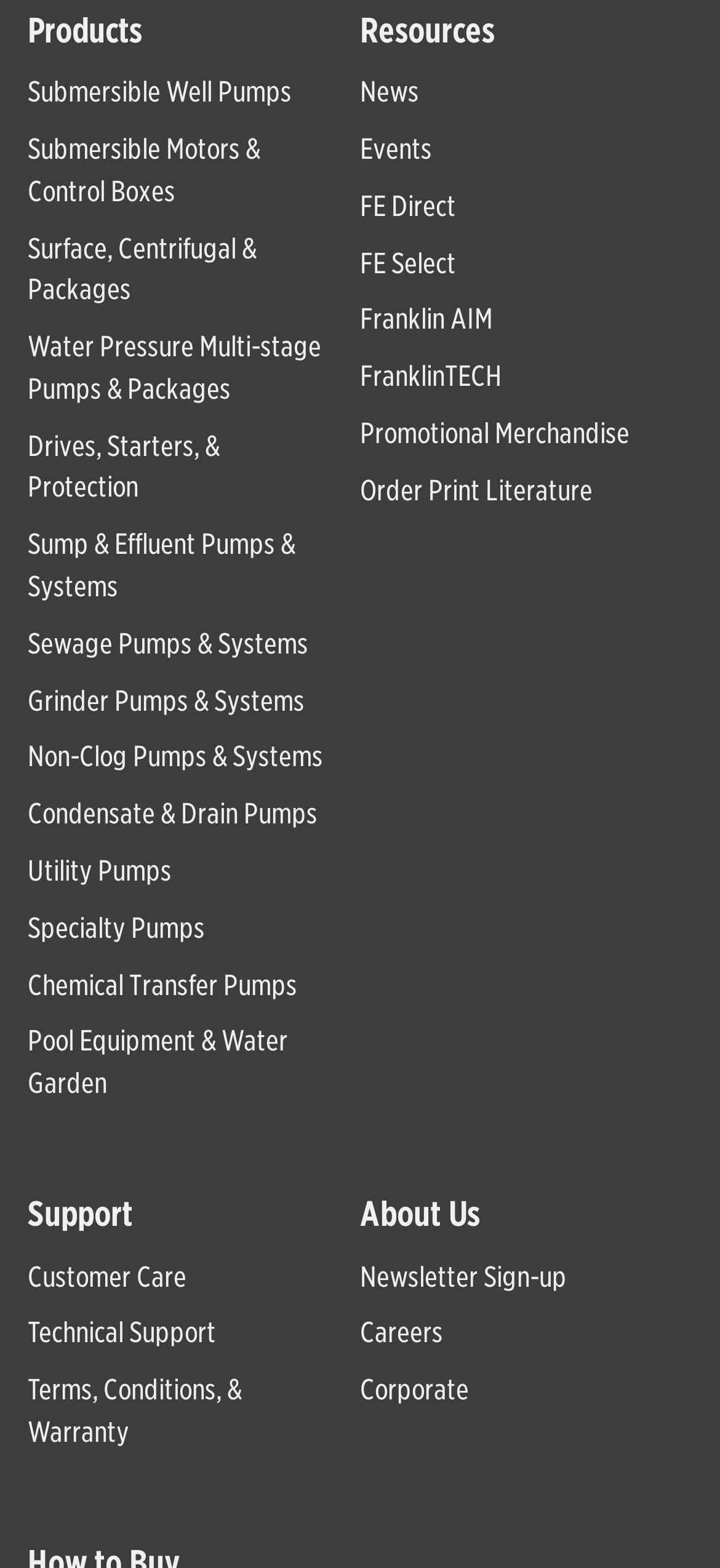Show the bounding box coordinates for the HTML element described as: "Grinder Pumps & Systems".

[0.038, 0.435, 0.423, 0.456]